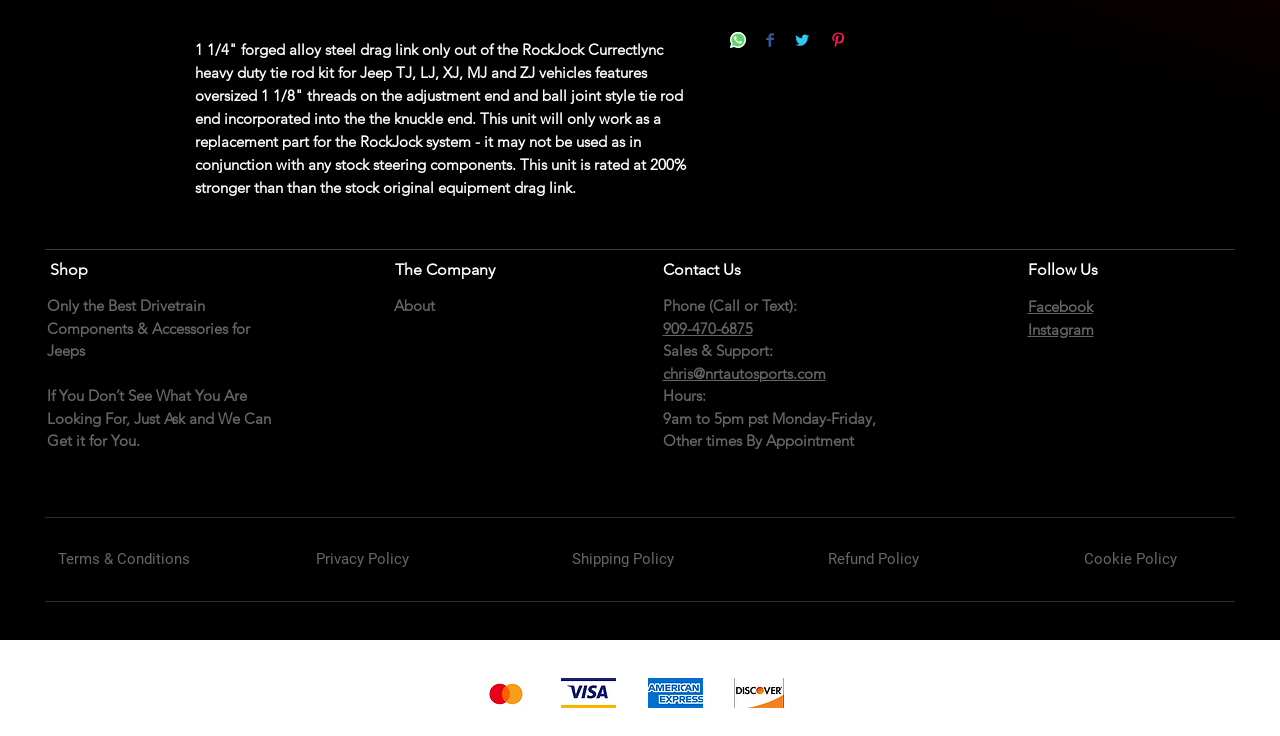Extract the bounding box coordinates of the UI element described by: "Facebook". The coordinates should include four float numbers ranging from 0 to 1, e.g., [left, top, right, bottom].

[0.803, 0.404, 0.854, 0.43]